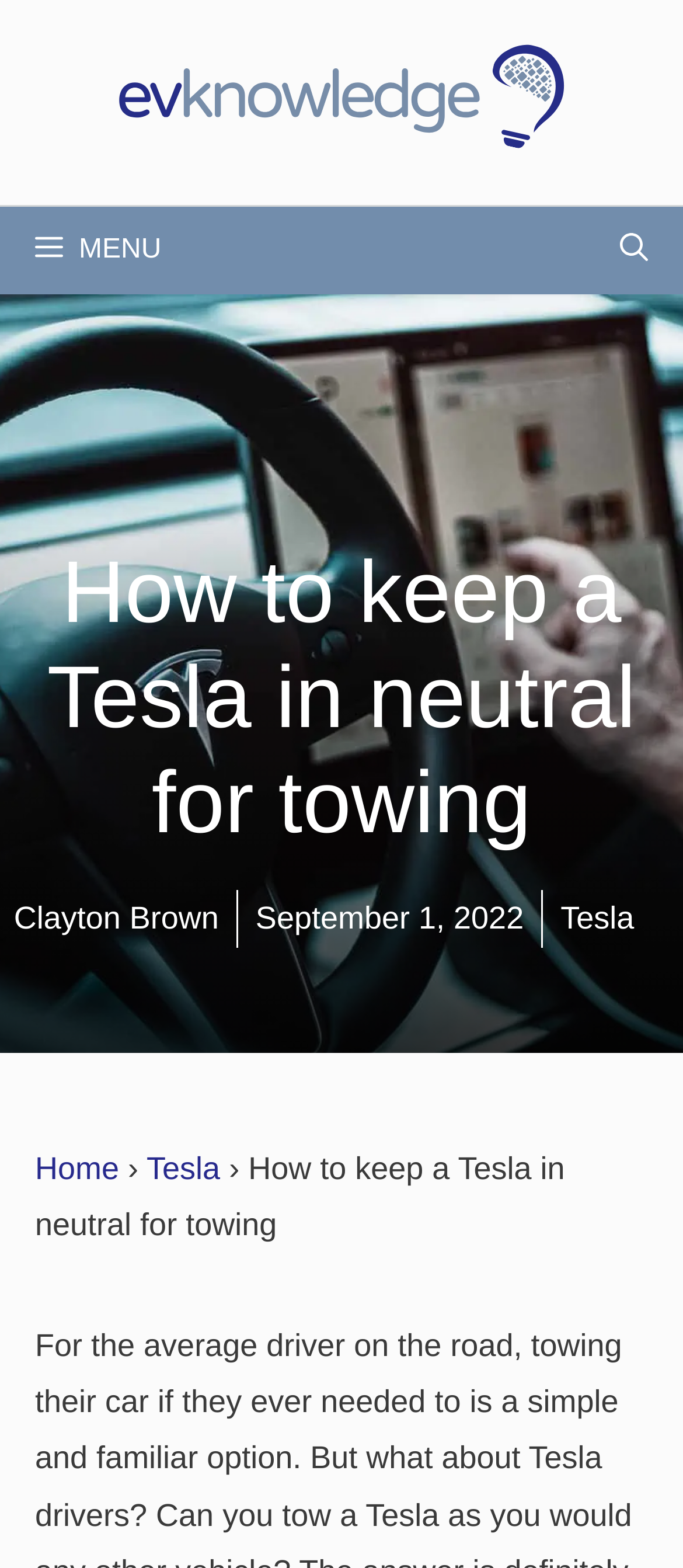Produce a meticulous description of the webpage.

The webpage is about providing information on how to keep a Tesla in neutral for towing. At the top of the page, there is a banner with the site's name "EV Knowledge" accompanied by an image of the same name. Below the banner, there is a primary navigation menu with a "MENU" button on the left and a "Search Bar" link on the right.

The main content of the page starts with a heading that reads "How to keep a Tesla in neutral for towing". Below the heading, there is a section with the author's name "Clayton Brown" on the left, a timestamp on the right, and a category label "Tesla" on the far right.

Underneath this section, there is a breadcrumb navigation menu that shows the page's hierarchy, starting from "Home" and ending with the current page's title "How to keep a Tesla in neutral for towing". The breadcrumb menu is positioned near the top of the page, slightly below the main heading.

Overall, the webpage has a clear structure, with a prominent heading, author and timestamp information, and a navigation menu that helps users understand the page's context.